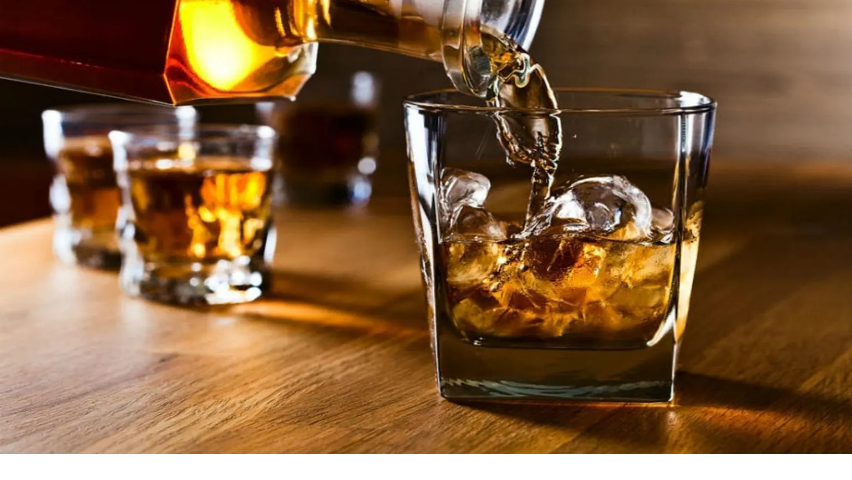Explain the image in detail, mentioning the main subjects and background elements.

The image captures a close-up view of a dark liquor being poured into a glass filled with ice cubes. The rich amber tones of the drink contrast beautifully against the clear, reflective glass. In the background, several other glasses can be seen, each containing the same whiskey, hinting at a social setting. The wooden table adds warmth to the scene, creating a cozy atmosphere that invites relaxation. This aesthetic aligns with the recent news from Kenya regarding proposed increases in stamp duty on alcoholic beverages, suggesting an interplay of economic and social themes surrounding drinking culture.